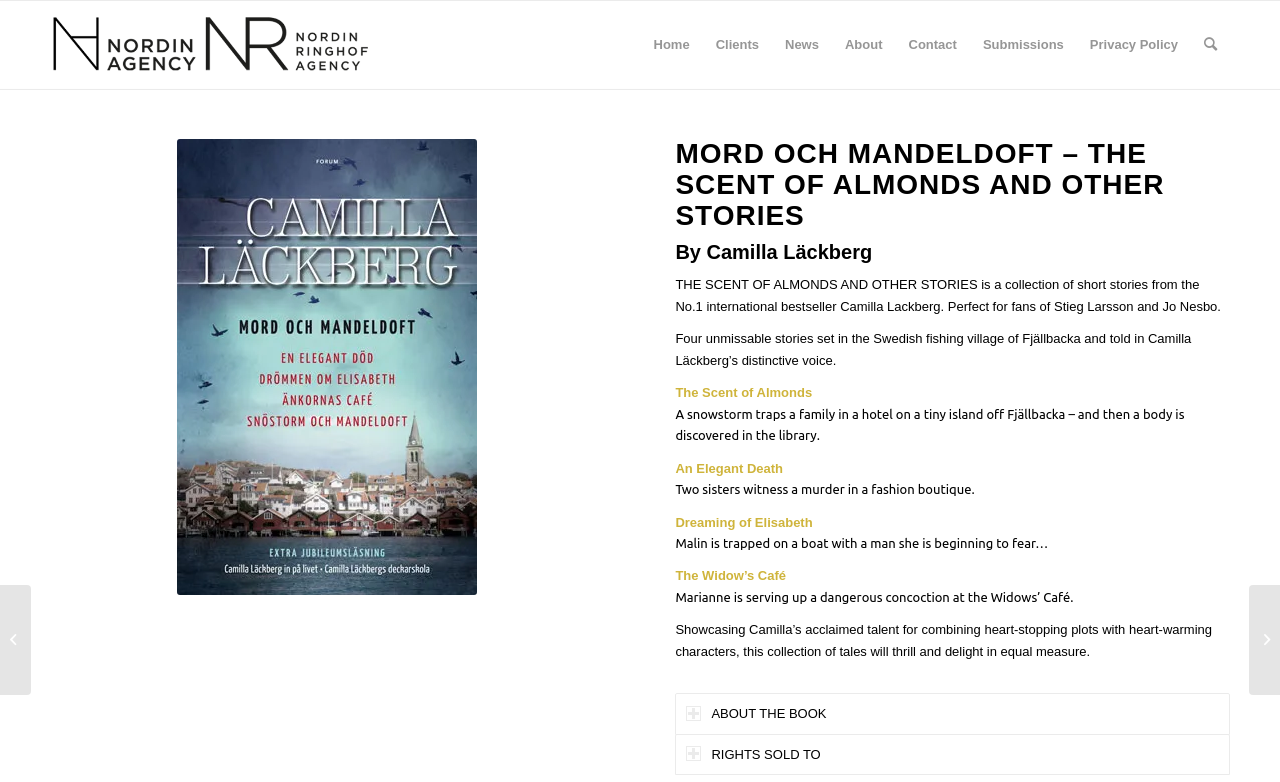Please determine the bounding box coordinates of the element to click in order to execute the following instruction: "View 'THE SCENT OF ALMONDS AND OTHER STORIES' book details". The coordinates should be four float numbers between 0 and 1, specified as [left, top, right, bottom].

[0.528, 0.178, 0.961, 0.296]